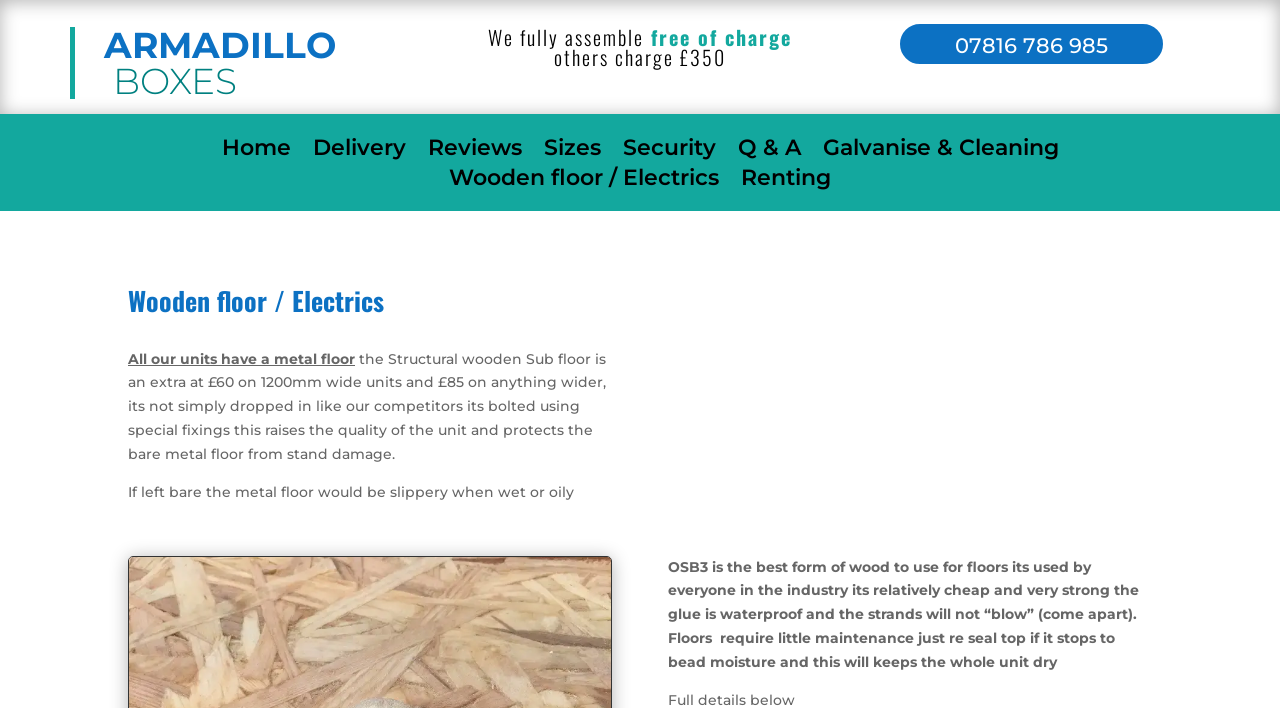Find the bounding box coordinates of the element you need to click on to perform this action: 'Click on the 'Reviews' link'. The coordinates should be represented by four float values between 0 and 1, in the format [left, top, right, bottom].

[0.334, 0.199, 0.407, 0.23]